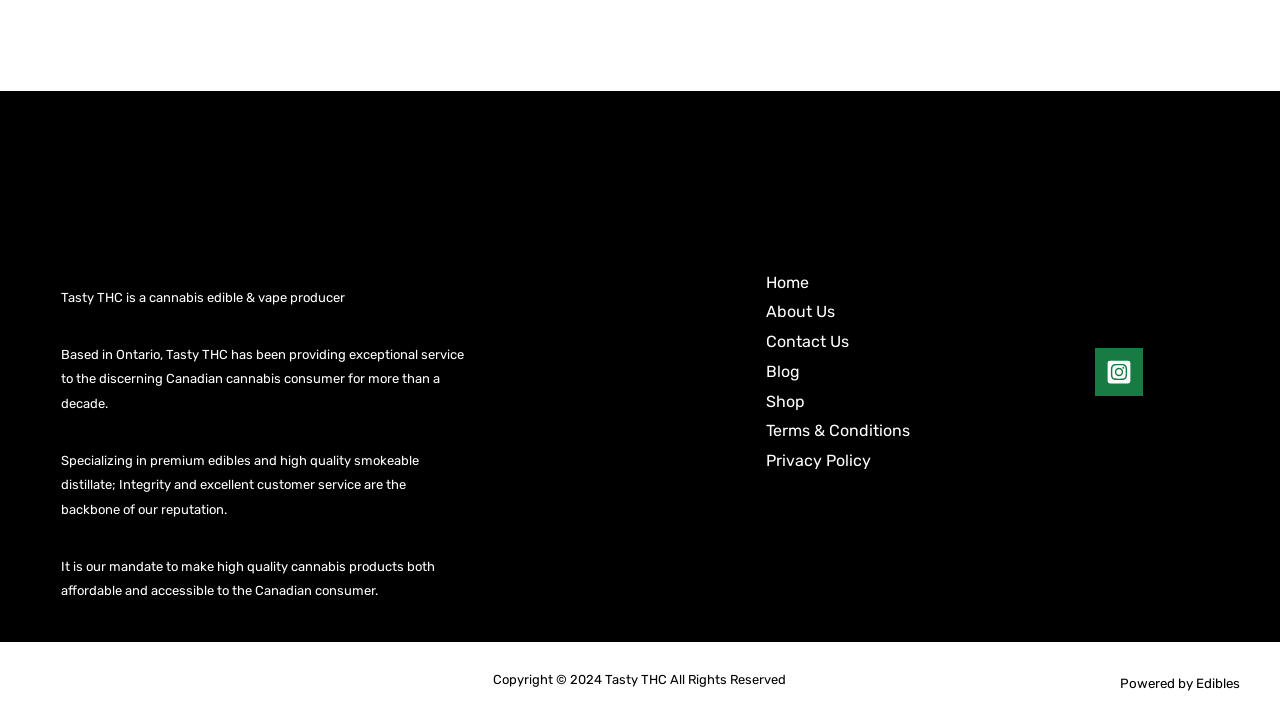Identify the bounding box coordinates for the region to click in order to carry out this instruction: "Click the 'Home' link". Provide the coordinates using four float numbers between 0 and 1, formatted as [left, top, right, bottom].

None